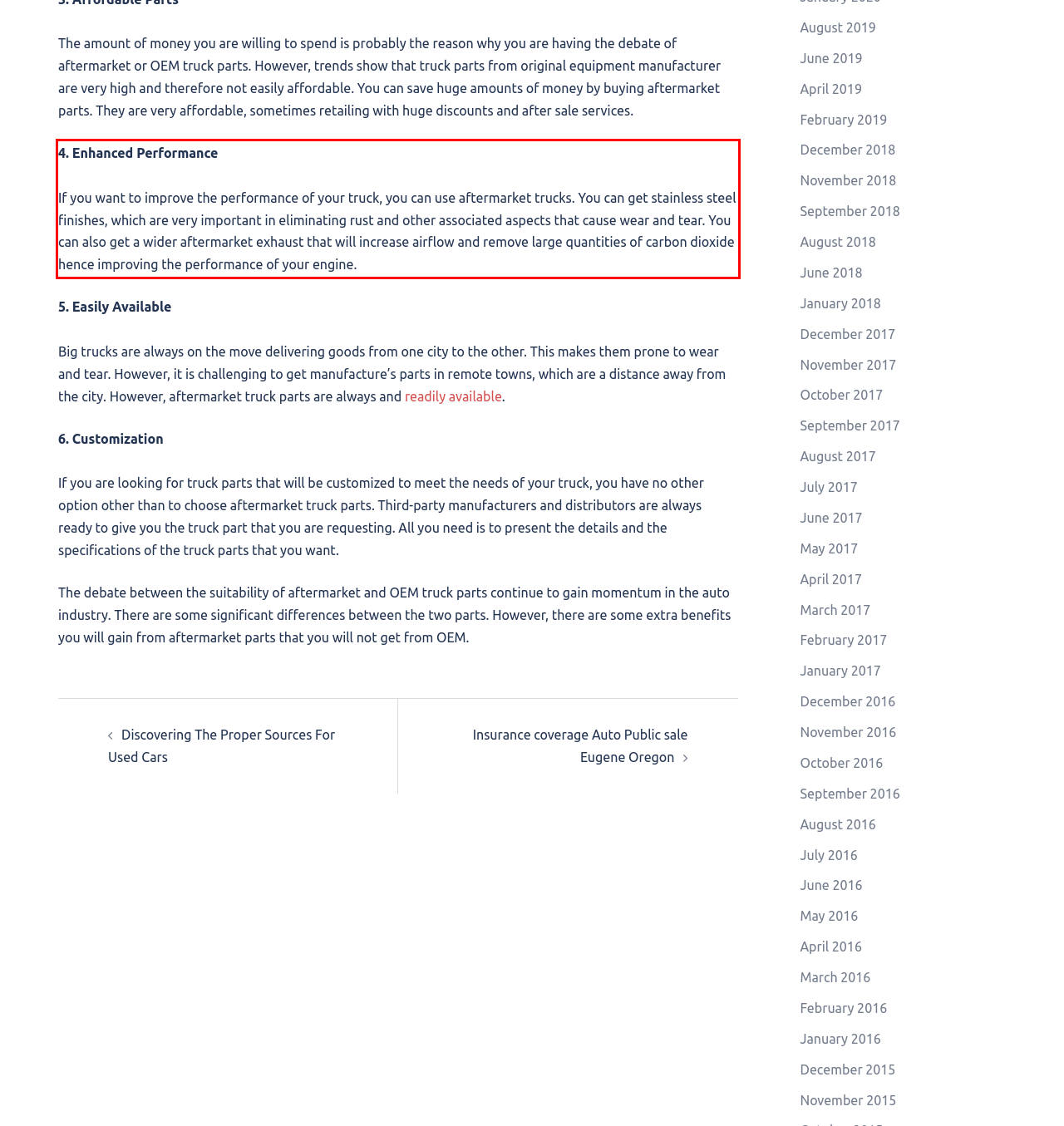Please analyze the provided webpage screenshot and perform OCR to extract the text content from the red rectangle bounding box.

4. Enhanced Performance If you want to improve the performance of your truck, you can use aftermarket trucks. You can get stainless steel finishes, which are very important in eliminating rust and other associated aspects that cause wear and tear. You can also get a wider aftermarket exhaust that will increase airflow and remove large quantities of carbon dioxide hence improving the performance of your engine.